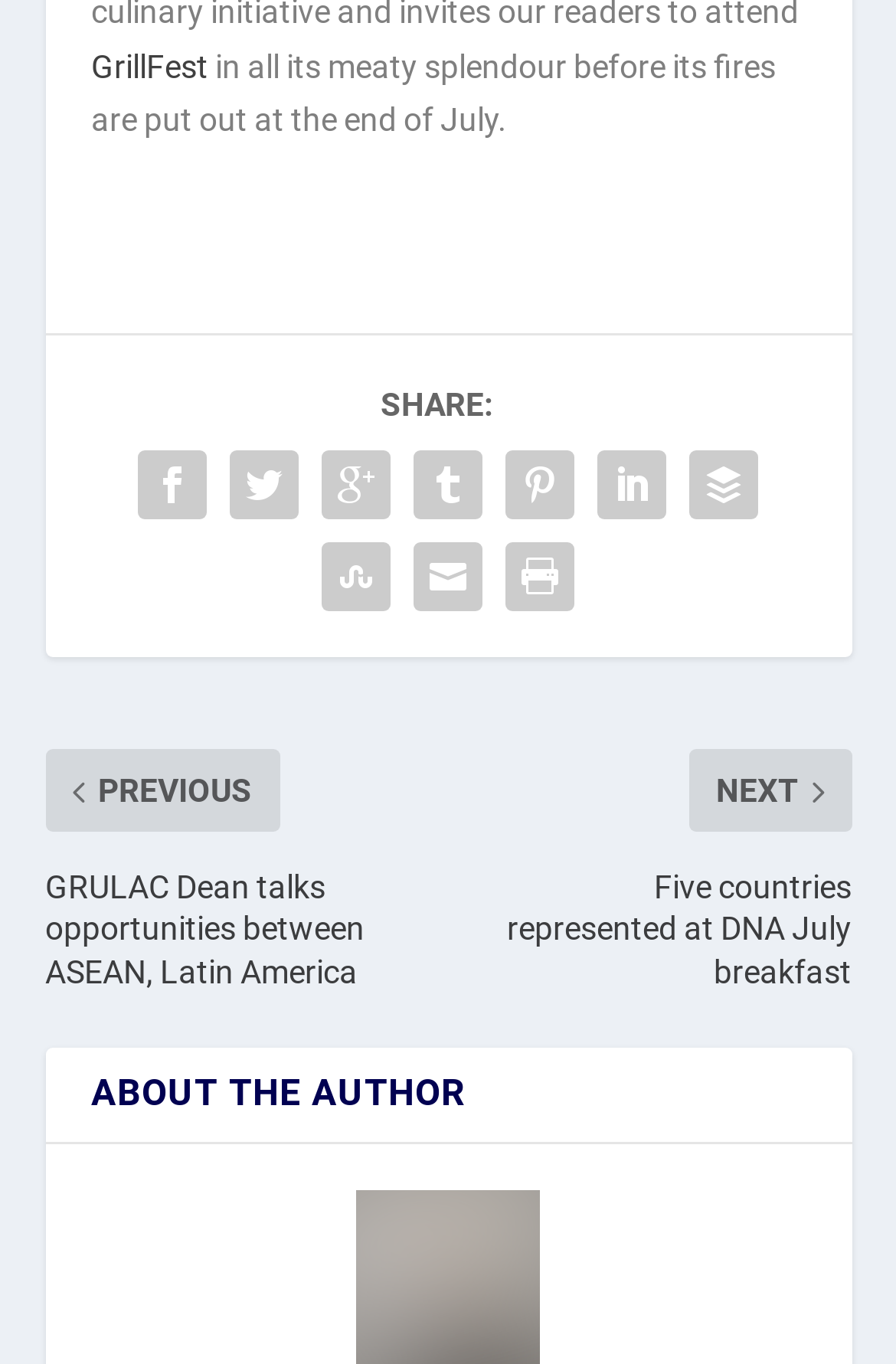Please provide the bounding box coordinates for the element that needs to be clicked to perform the following instruction: "Click on GrillFest link". The coordinates should be given as four float numbers between 0 and 1, i.e., [left, top, right, bottom].

[0.101, 0.035, 0.24, 0.062]